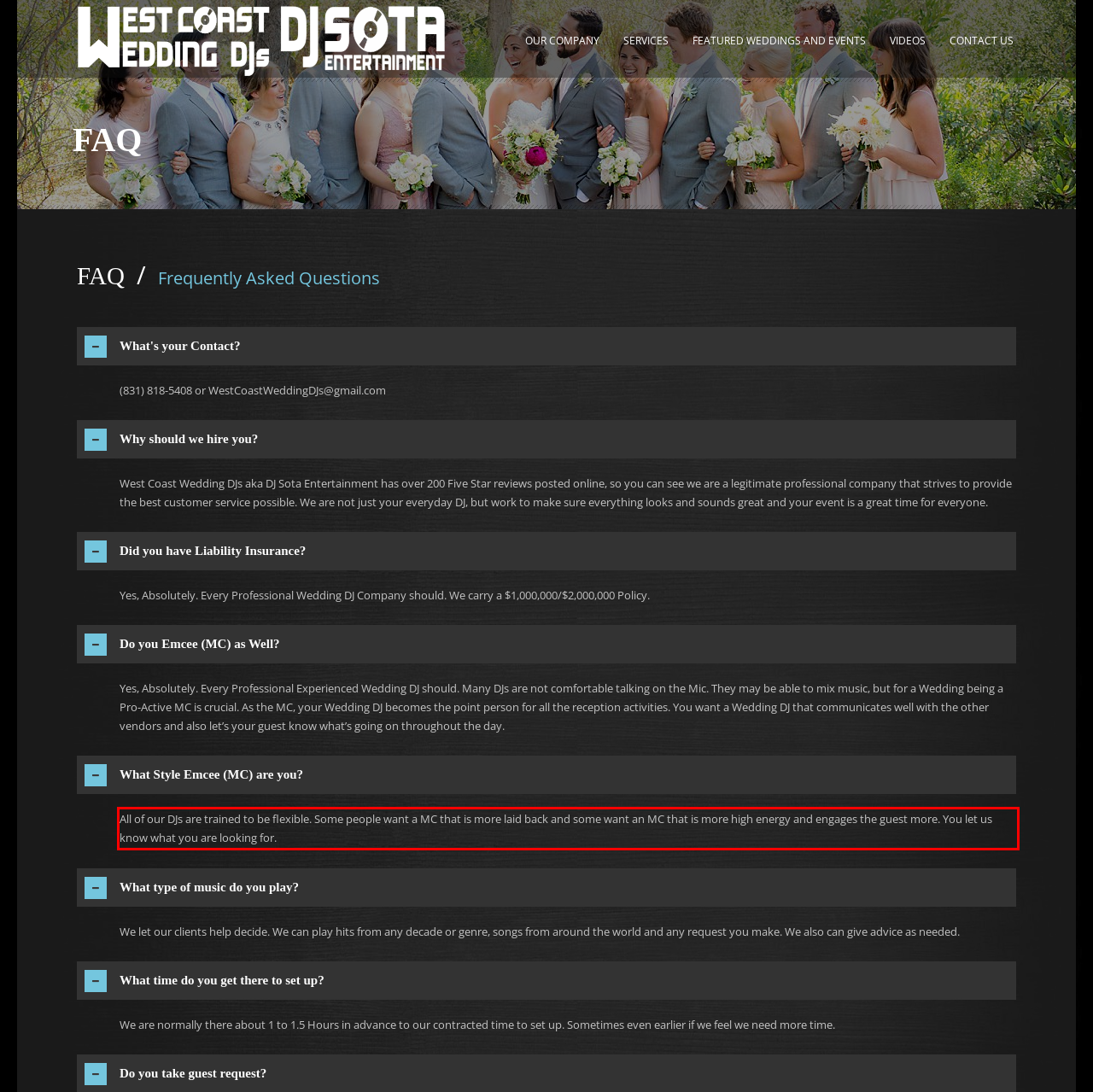Please examine the webpage screenshot containing a red bounding box and use OCR to recognize and output the text inside the red bounding box.

All of our DJs are trained to be flexible. Some people want a MC that is more laid back and some want an MC that is more high energy and engages the guest more. You let us know what you are looking for.